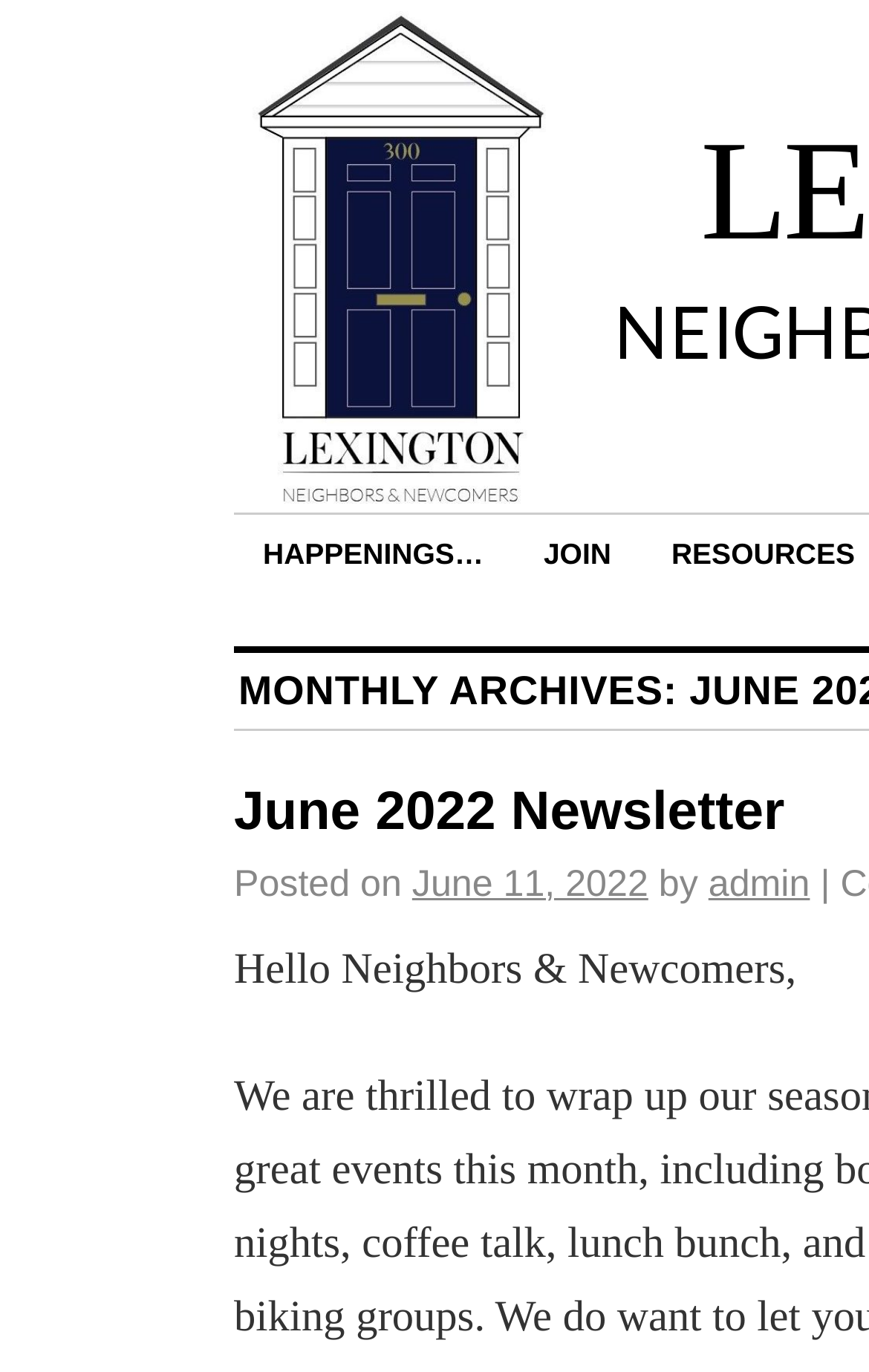What is the main title displayed on this webpage?

MONTHLY ARCHIVES: JUNE 2022